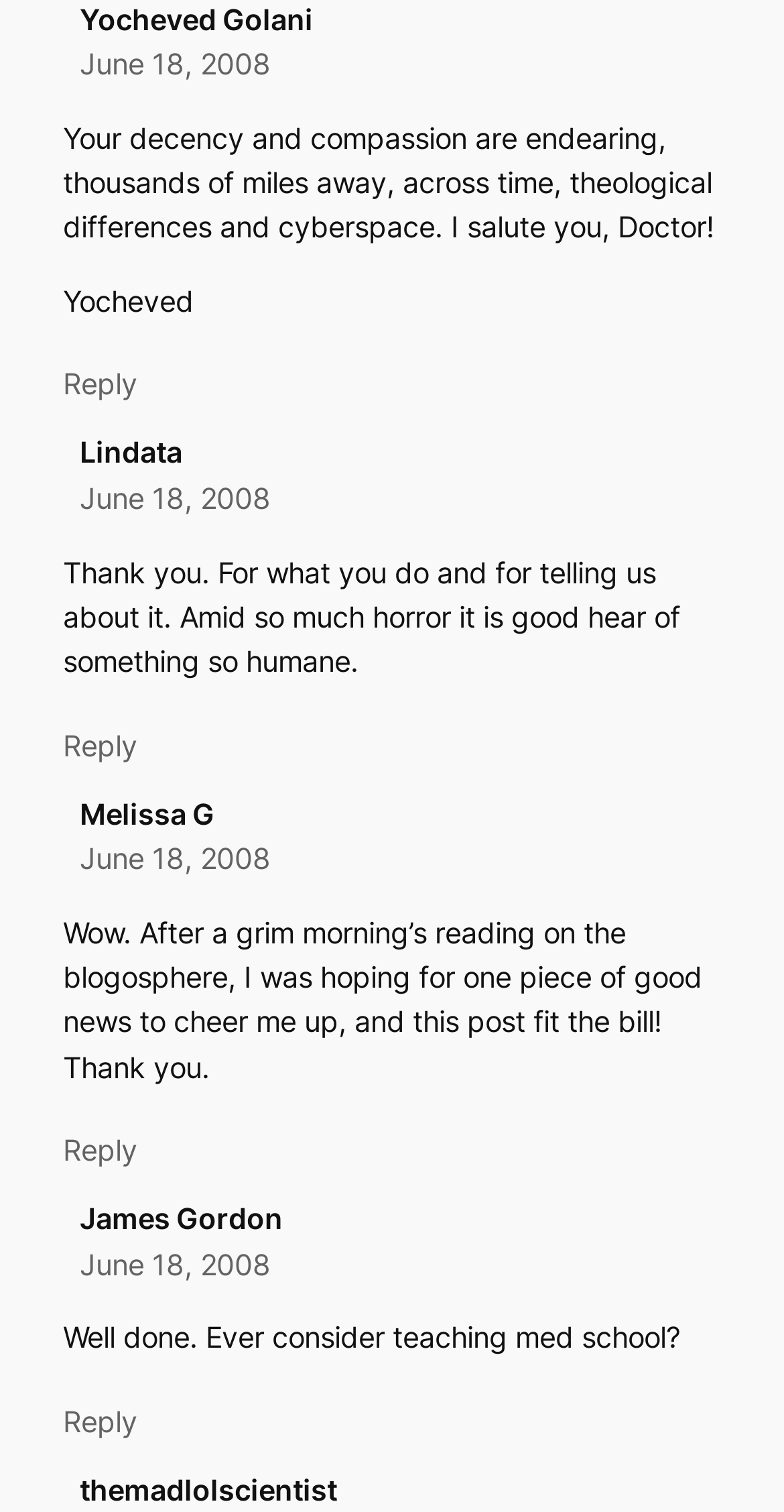Please provide a comprehensive response to the question below by analyzing the image: 
How many comments are on this page?

There are 5 comments on this page, each identified by a StaticText element containing the comment text, and a link element containing the commenter's name and a 'Reply' option.